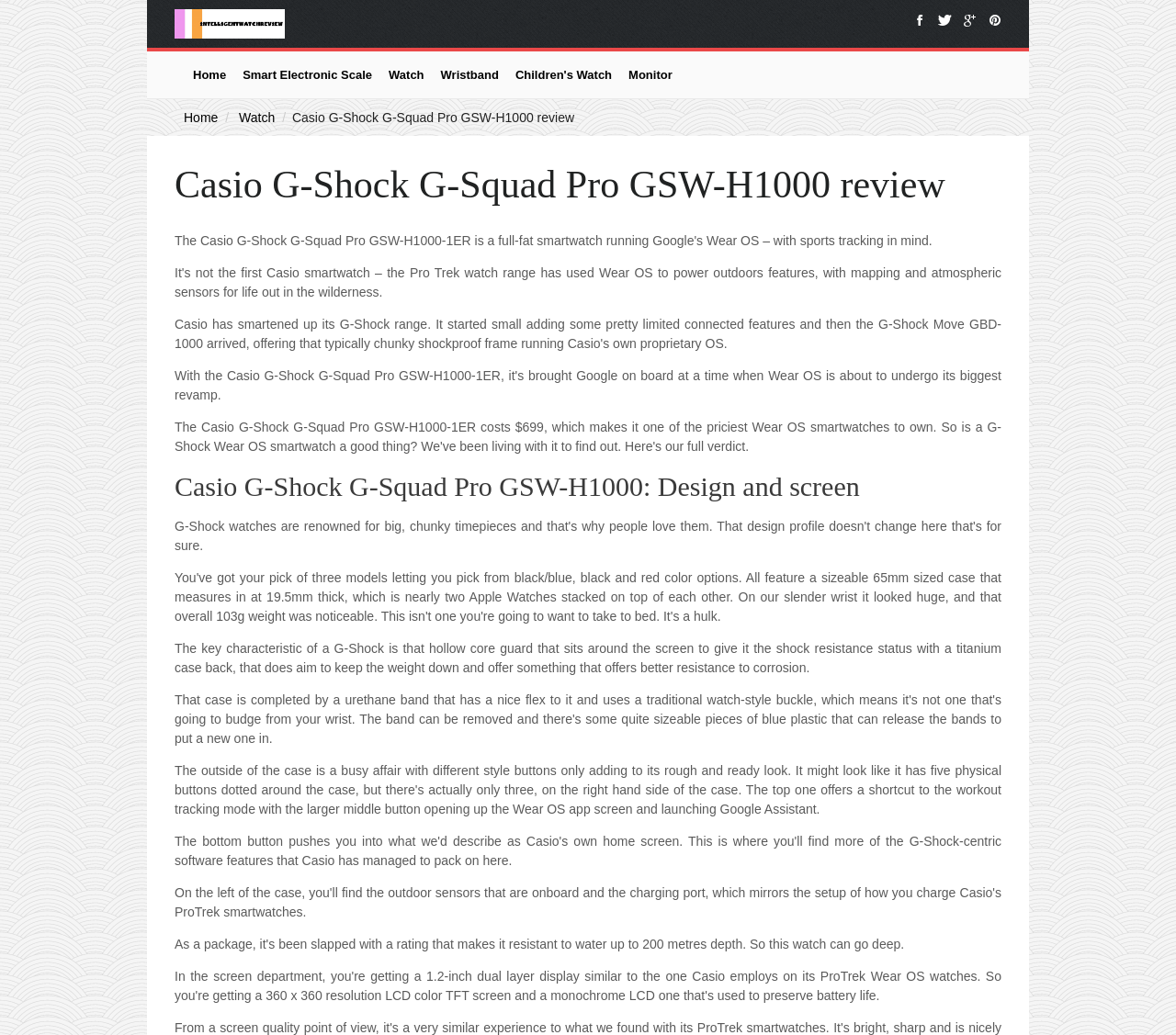Please locate the bounding box coordinates of the element that should be clicked to complete the given instruction: "check monitor page".

[0.528, 0.058, 0.578, 0.086]